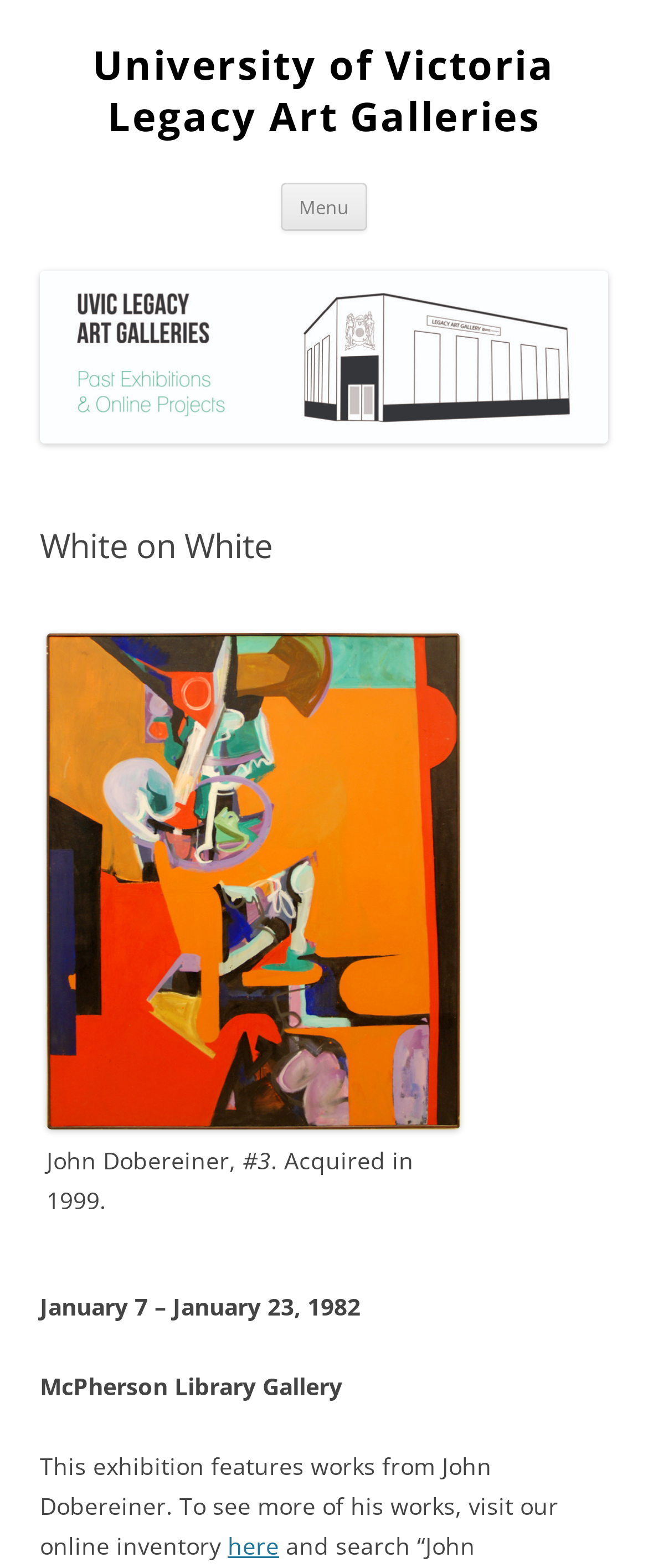How can I see more of John Dobereiner's works?
Give a one-word or short-phrase answer derived from the screenshot.

Visit the online inventory